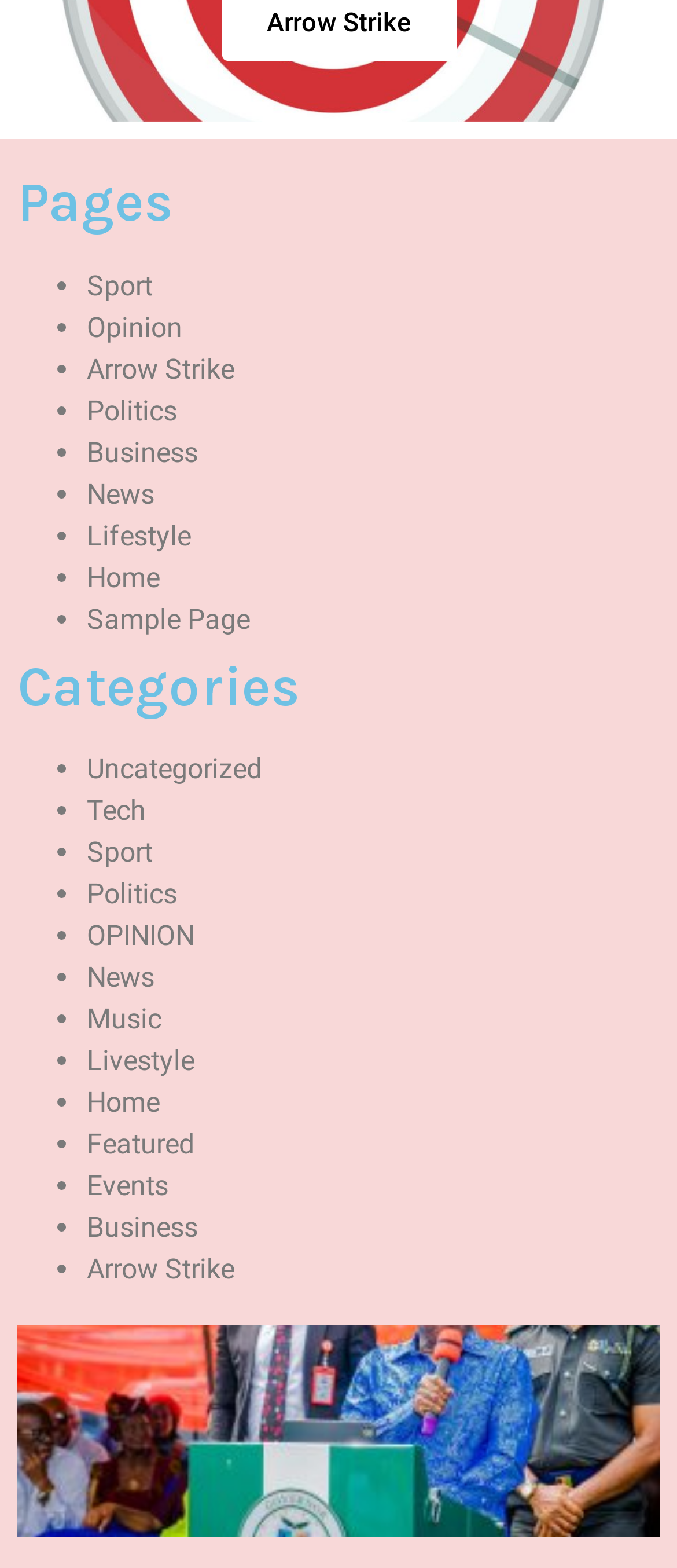Find the bounding box coordinates for the area that should be clicked to accomplish the instruction: "Visit Home".

[0.128, 0.357, 0.236, 0.378]